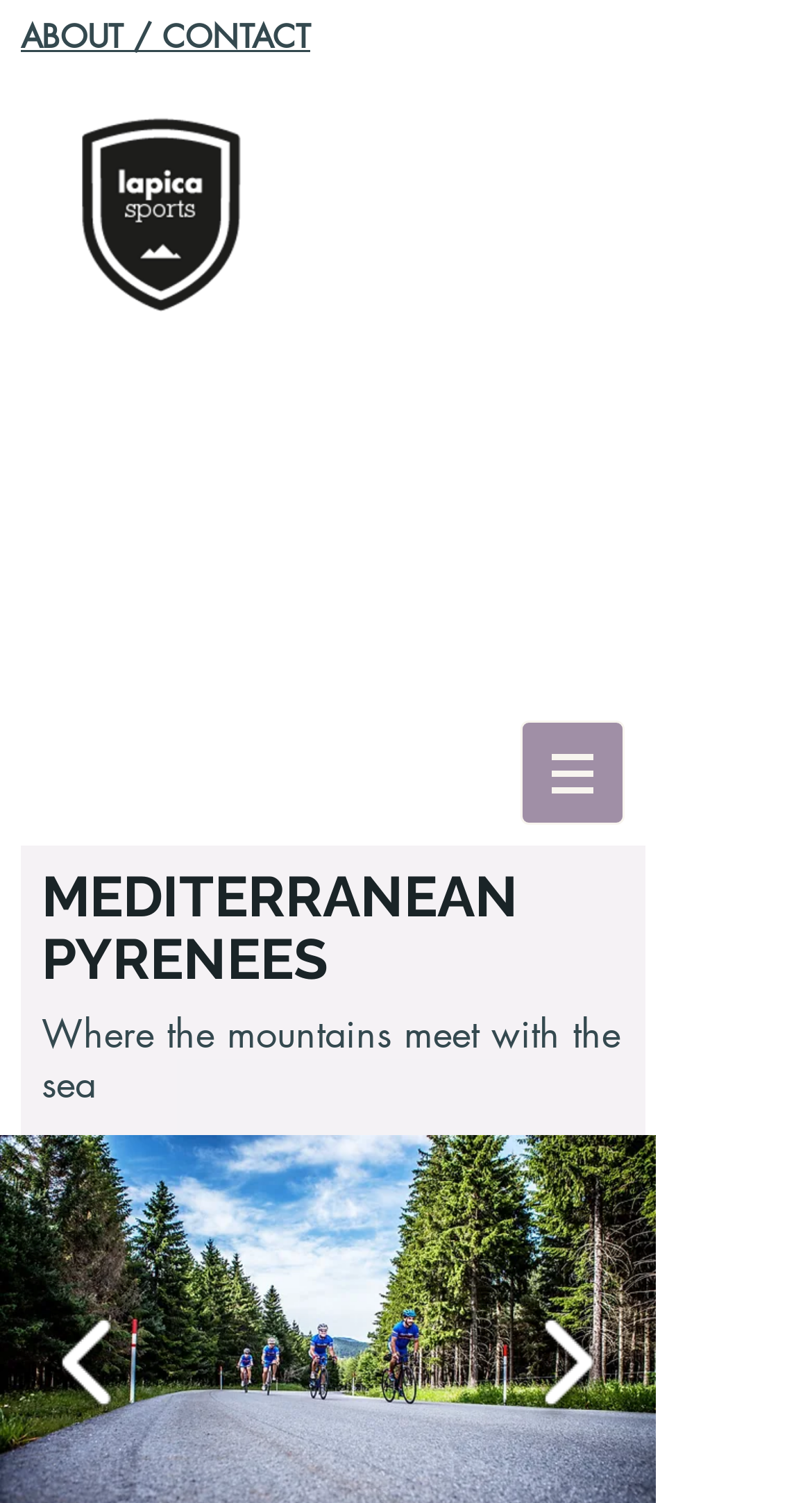Locate the bounding box coordinates of the UI element described by: "aria-label="Zoom in"". Provide the coordinates as four float numbers between 0 and 1, formatted as [left, top, right, bottom].

None